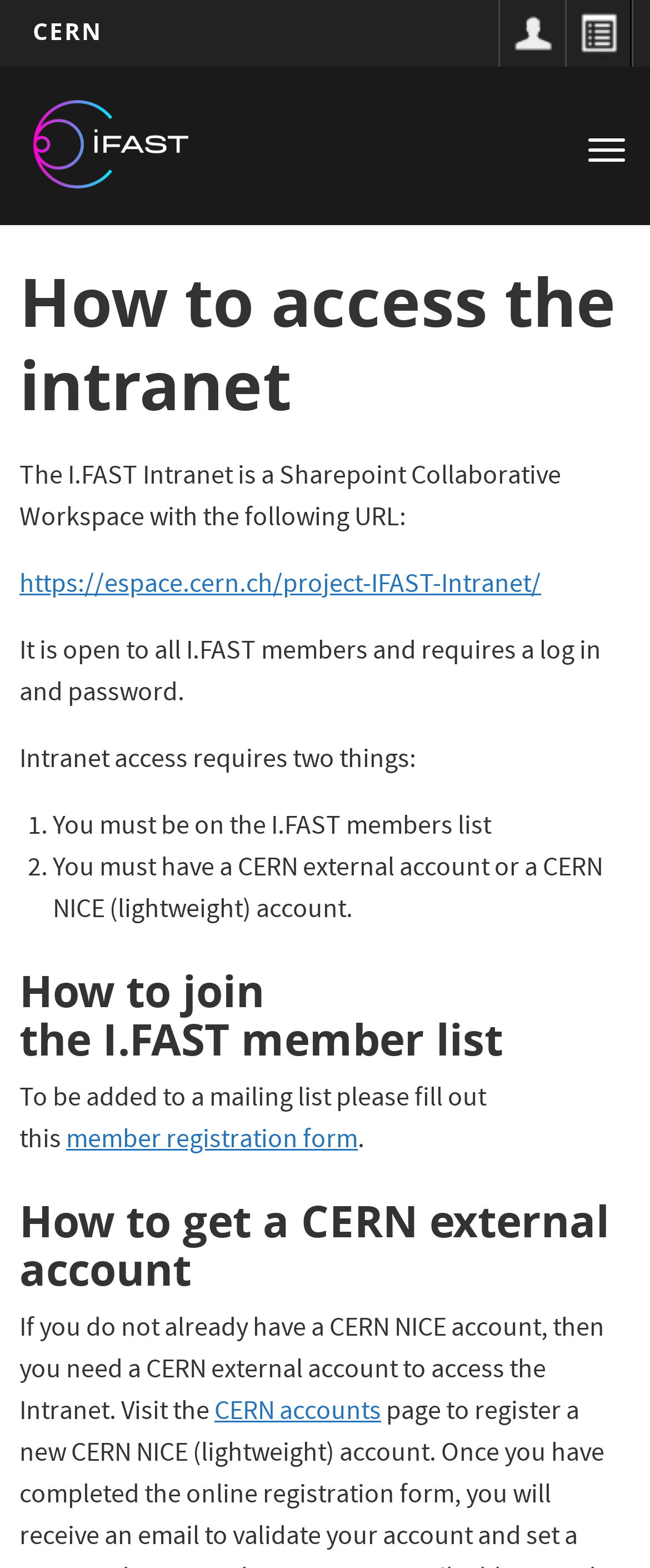Look at the image and give a detailed response to the following question: What type of account is required to access the Intranet?

The text states that 'You must have a CERN external account or a CERN NICE (lightweight) account' to access the Intranet, implying that either of these types of accounts is required.